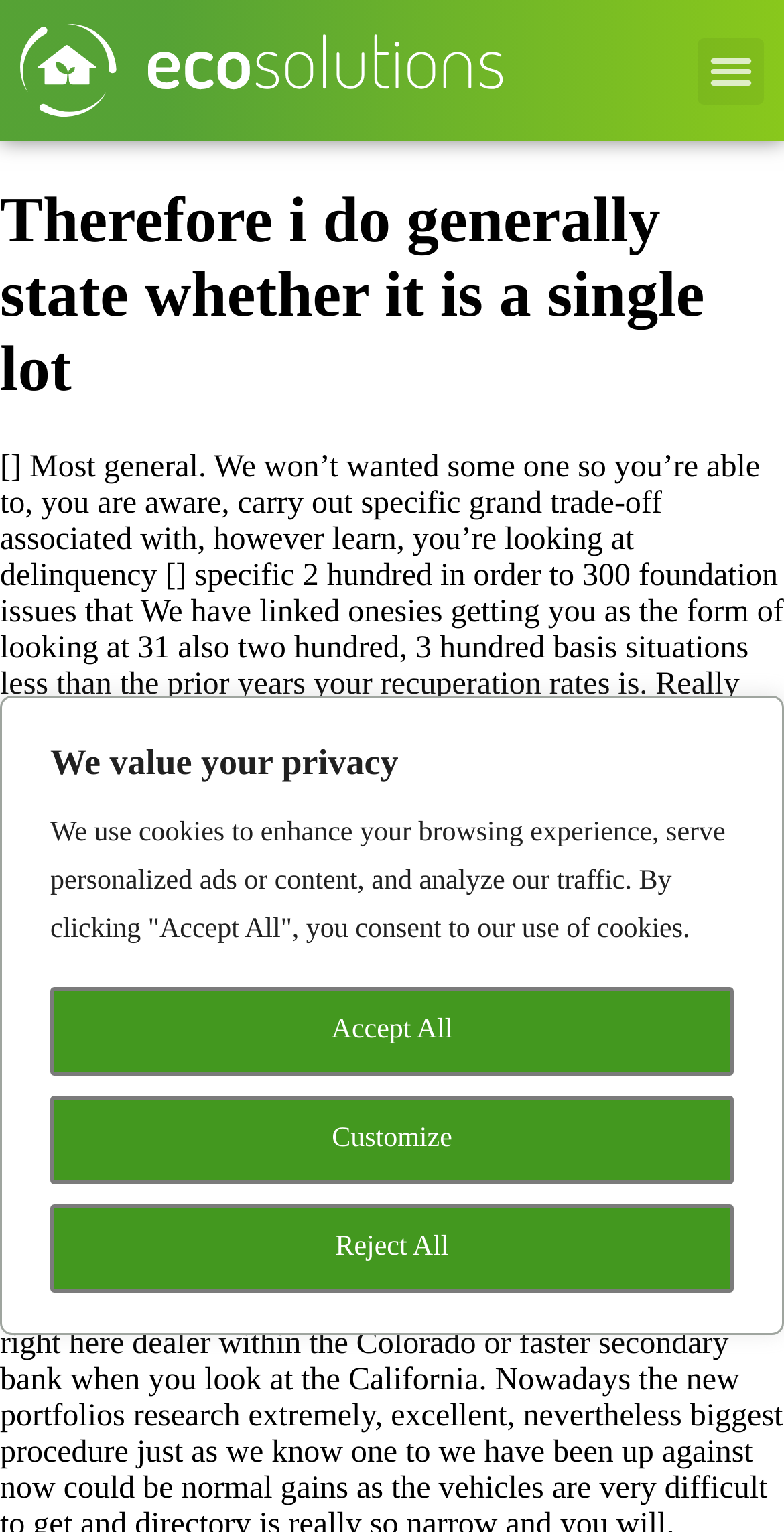From the given element description: "Contact Us", find the bounding box for the UI element. Provide the coordinates as four float numbers between 0 and 1, in the order [left, top, right, bottom].

None